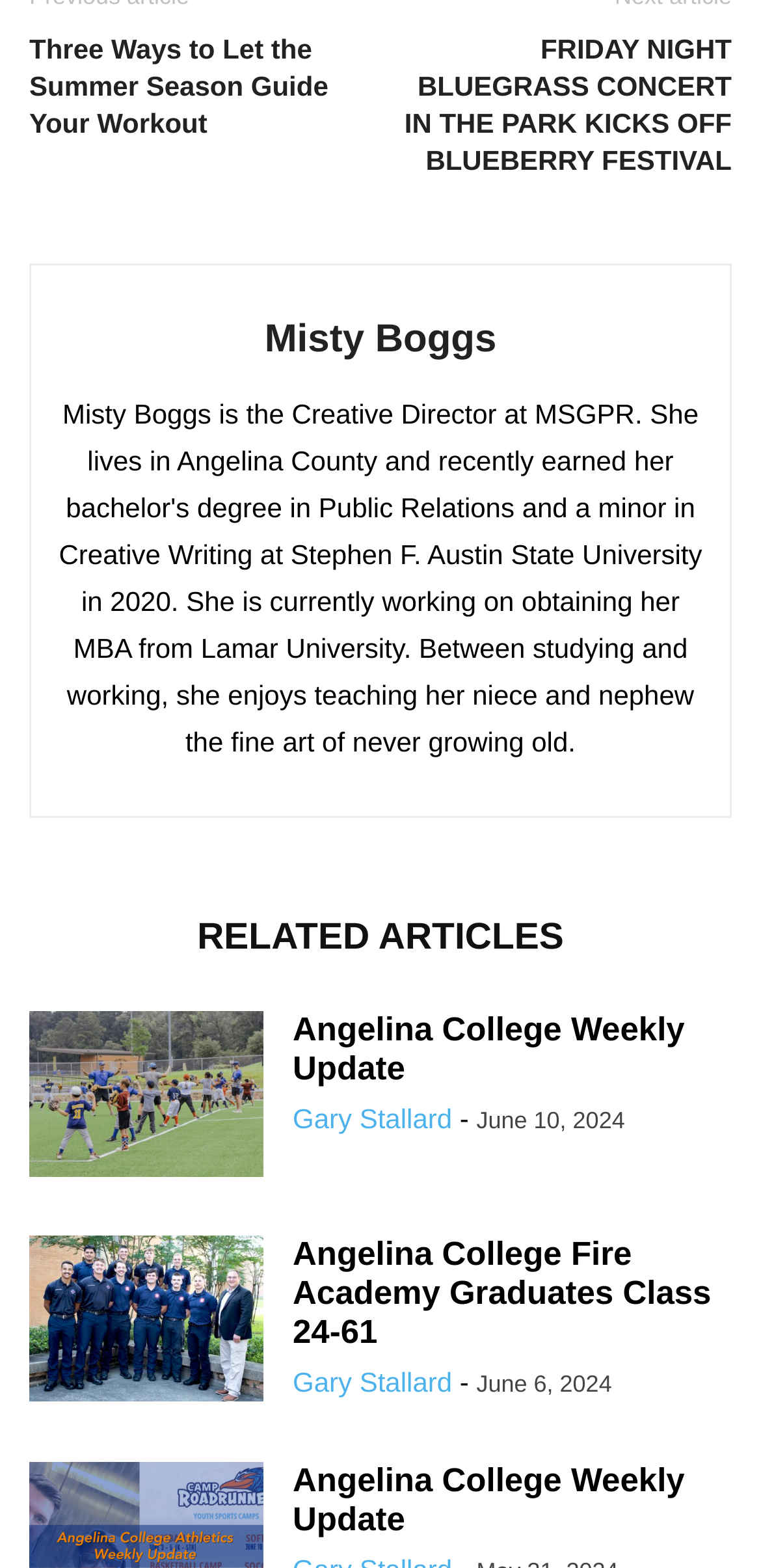Determine the bounding box coordinates of the section I need to click to execute the following instruction: "View the Friday Night Bluegrass Concert in the Park event". Provide the coordinates as four float numbers between 0 and 1, i.e., [left, top, right, bottom].

[0.526, 0.02, 0.962, 0.114]